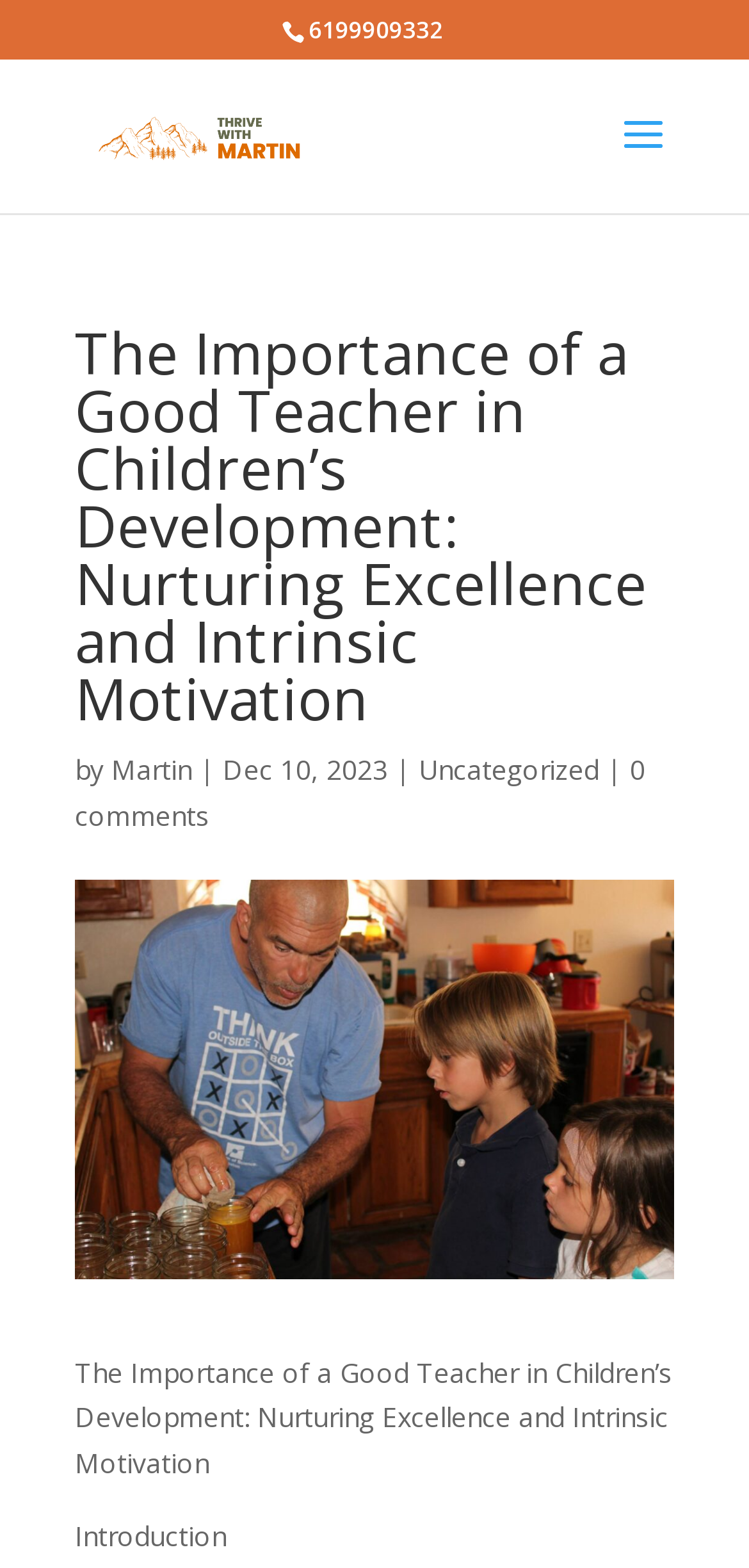What is the first section of the article?
Examine the image and give a concise answer in one word or a short phrase.

Introduction